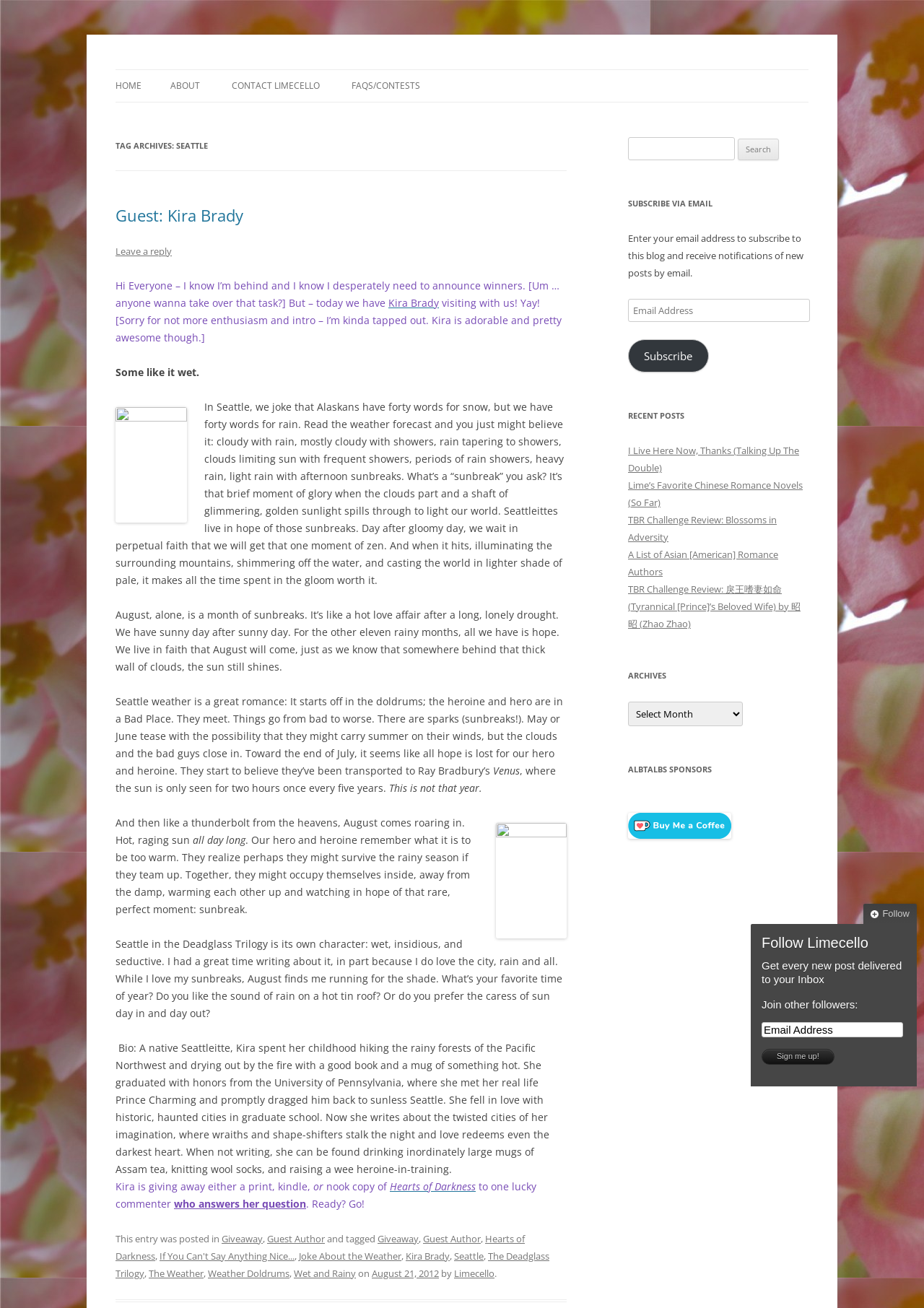Identify the bounding box of the UI element described as follows: "parent_node: Search for: name="s"". Provide the coordinates as four float numbers in the range of 0 to 1 [left, top, right, bottom].

[0.68, 0.105, 0.795, 0.123]